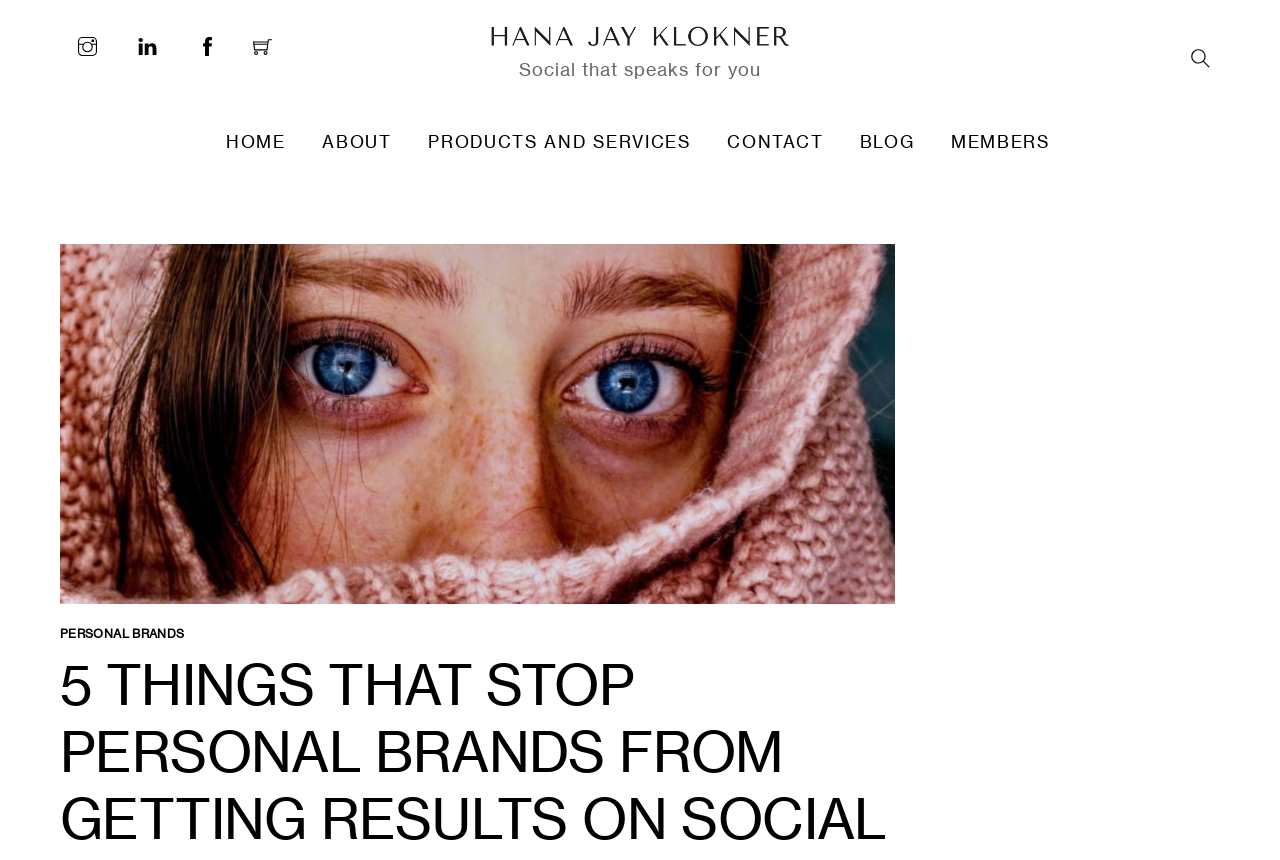Determine the bounding box coordinates of the section to be clicked to follow the instruction: "Go to the HOME page". The coordinates should be given as four float numbers between 0 and 1, formatted as [left, top, right, bottom].

[0.166, 0.135, 0.234, 0.196]